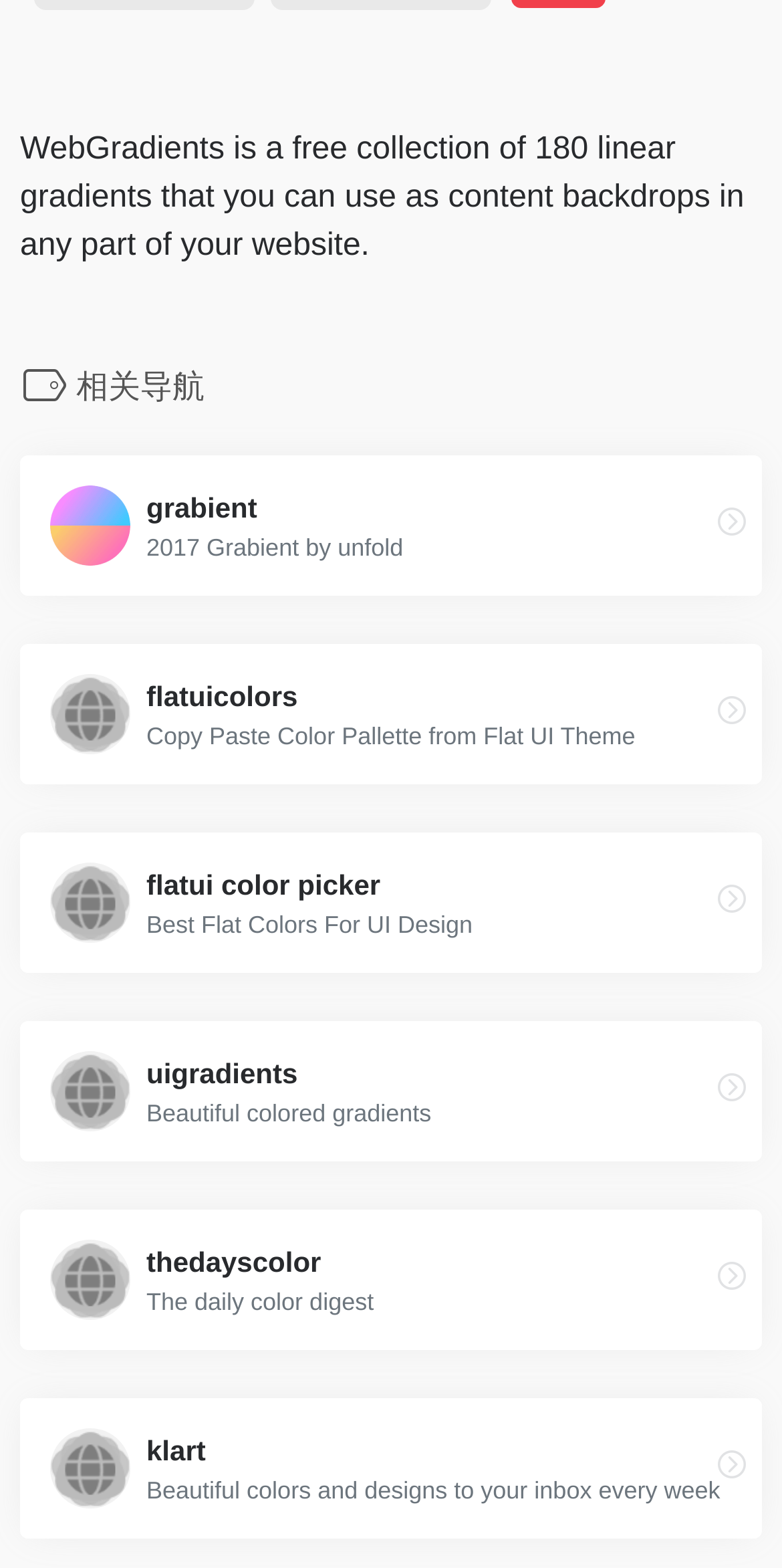Based on the image, please respond to the question with as much detail as possible:
What is WebGradients?

The webpage starts with a static text that describes WebGradients as a free collection of 180 linear gradients that can be used as content backdrops in any part of a website.